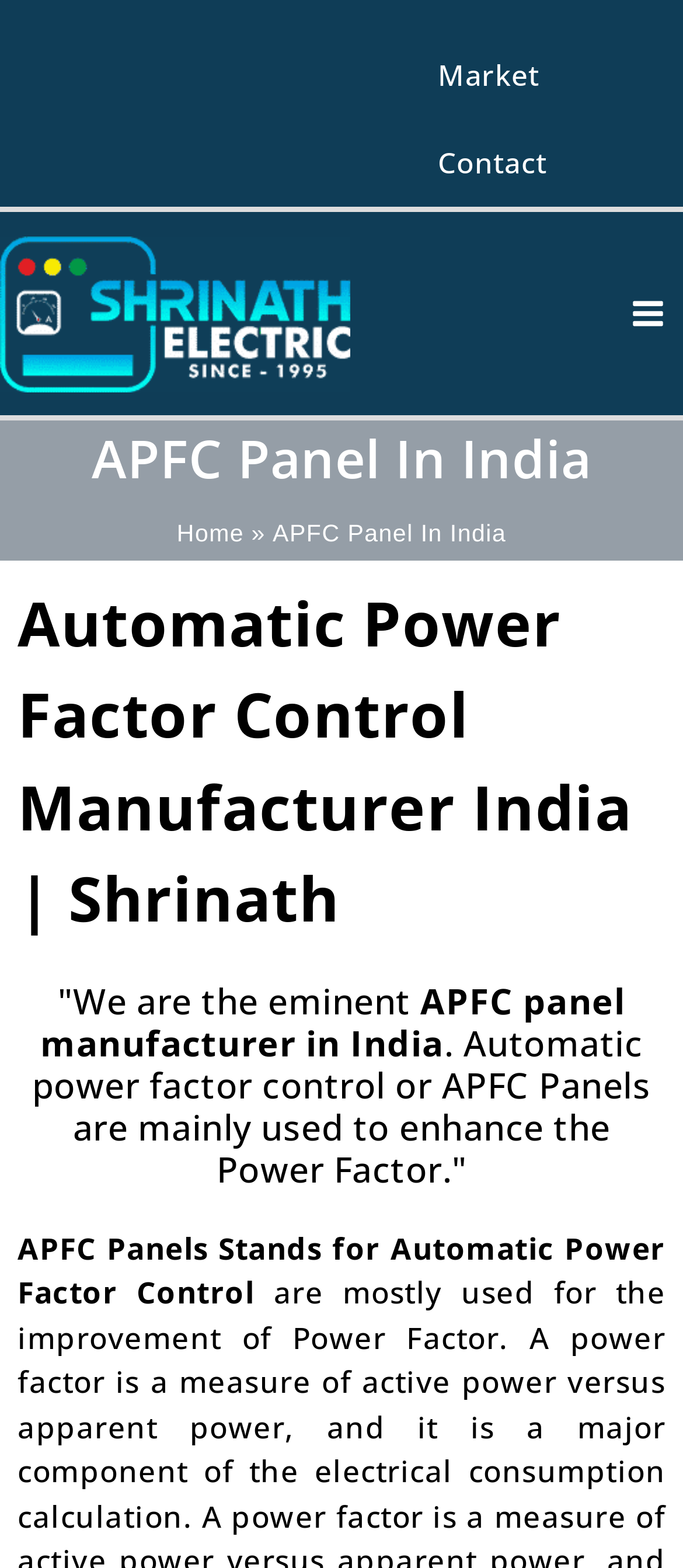Give the bounding box coordinates for the element described by: "Main Menu".

[0.896, 0.177, 1.0, 0.223]